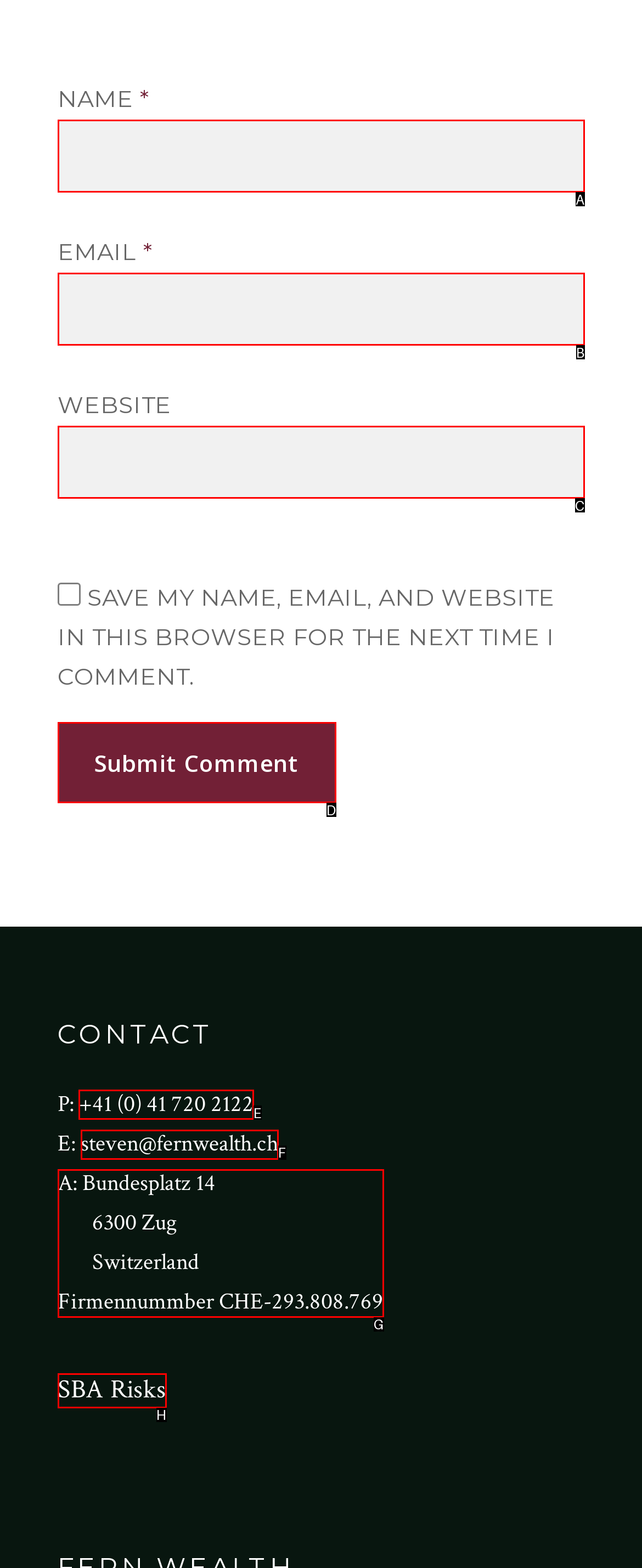Tell me which letter corresponds to the UI element that will allow you to Click on the '1' star rating button. Answer with the letter directly.

None